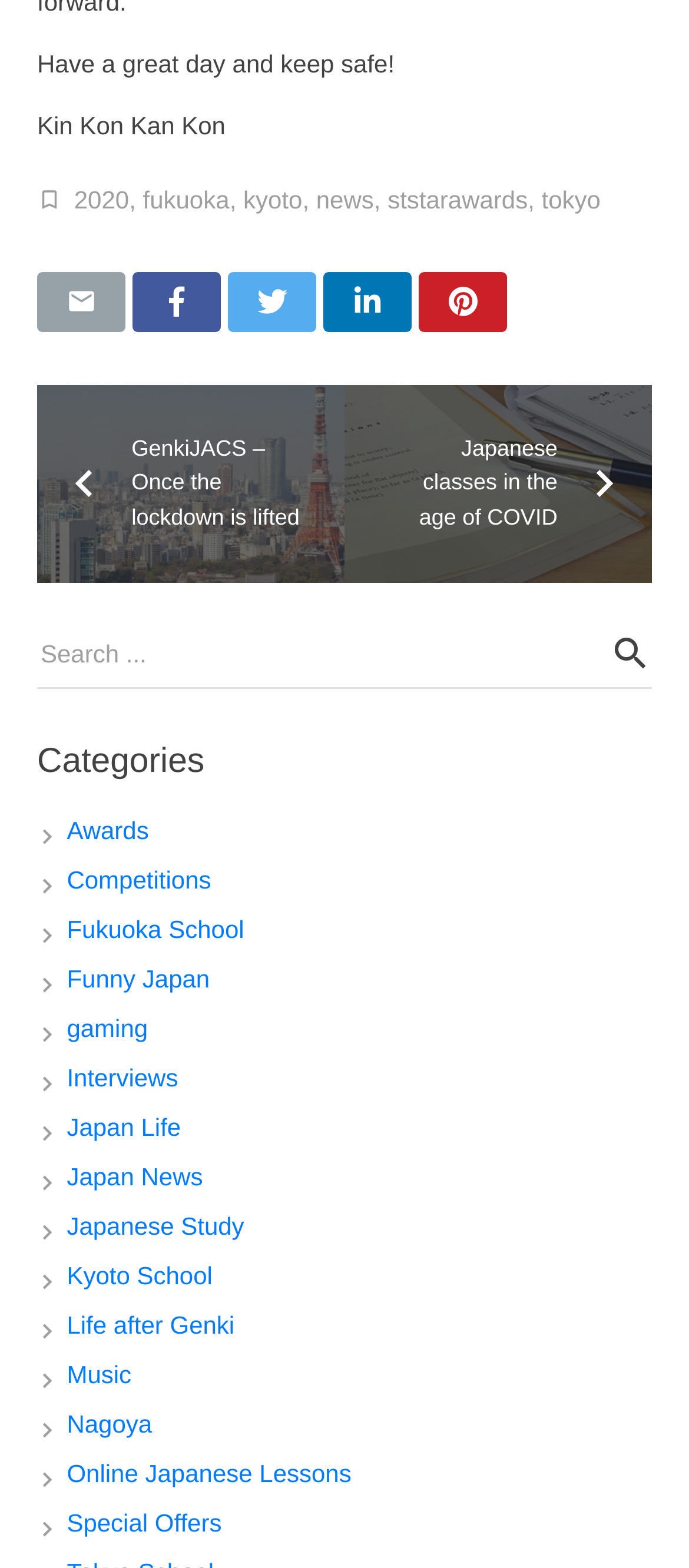How many icons are there in the webpage?
Look at the screenshot and give a one-word or phrase answer.

4